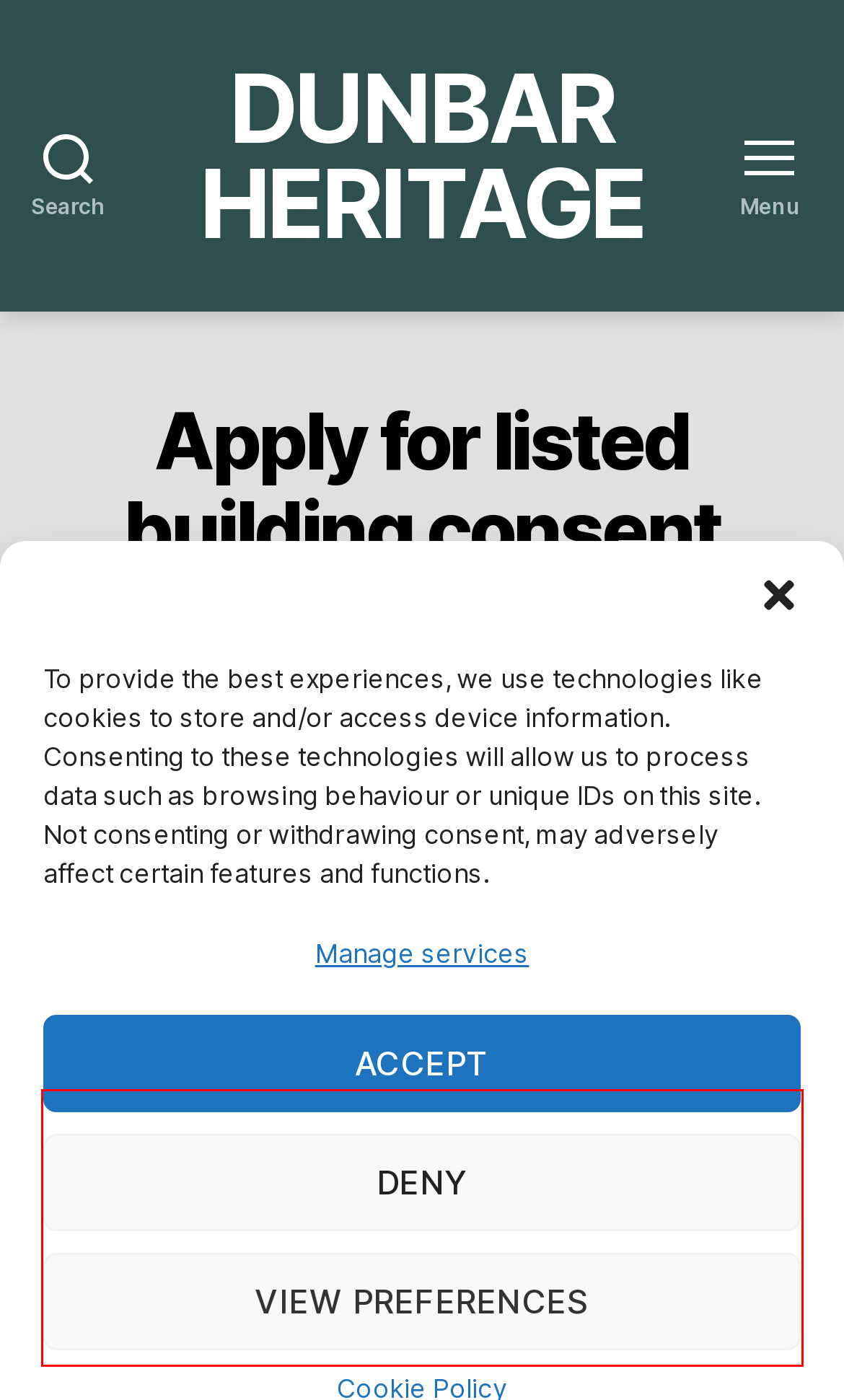Analyze the webpage screenshot and use OCR to recognize the text content in the red bounding box.

You must apply to your planning authority for listed building consent. You may be able to apply online or you can ask for a copy of the relevant form. Check your planning authority’s website for details.